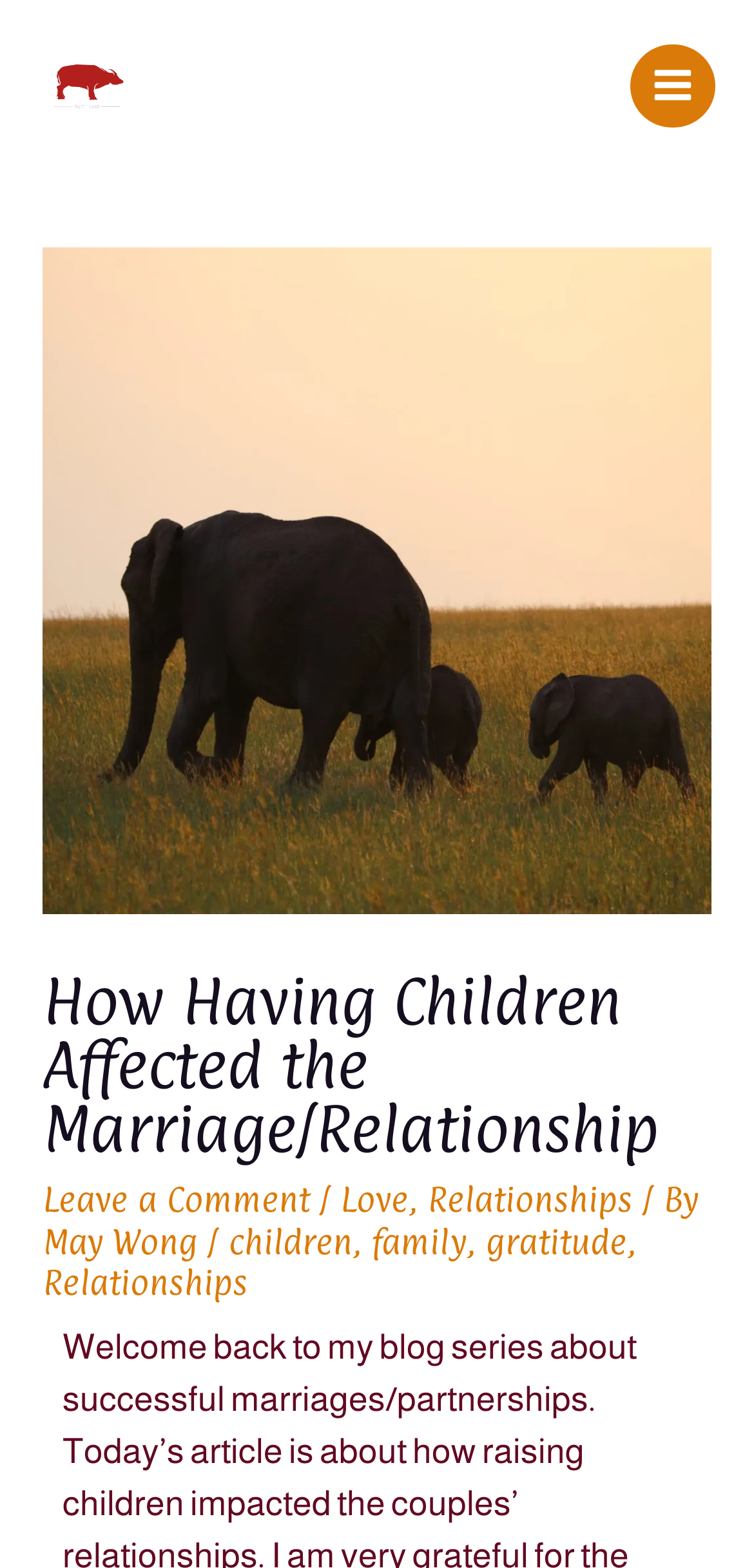Analyze the image and provide a detailed answer to the question: Who is the author of the article?

The author's name is mentioned at the bottom of the title, and it is 'May Wong', which indicates that she is the writer of the article.